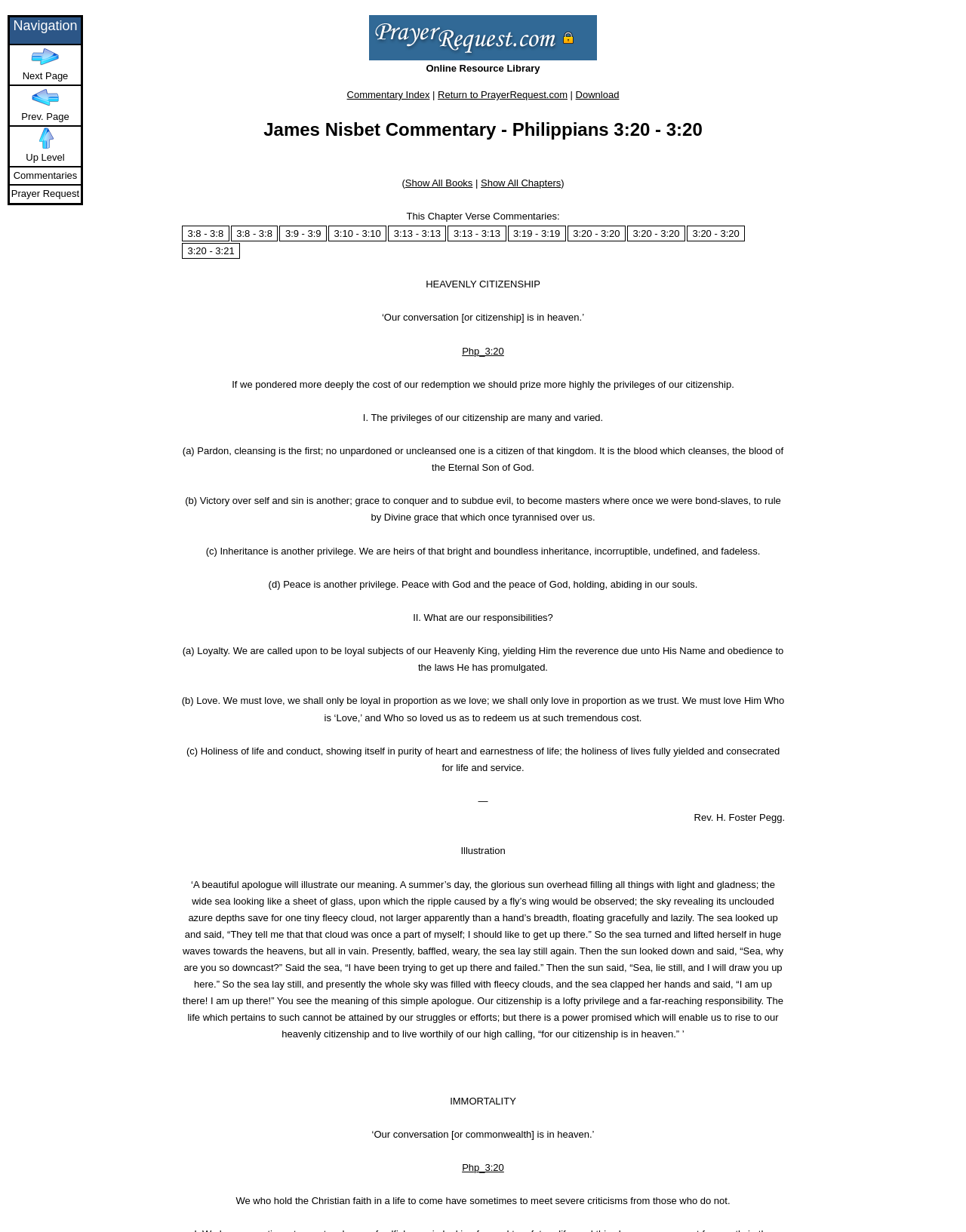Could you indicate the bounding box coordinates of the region to click in order to complete this instruction: "Click on '3:20 - 3:20'".

[0.587, 0.183, 0.648, 0.196]